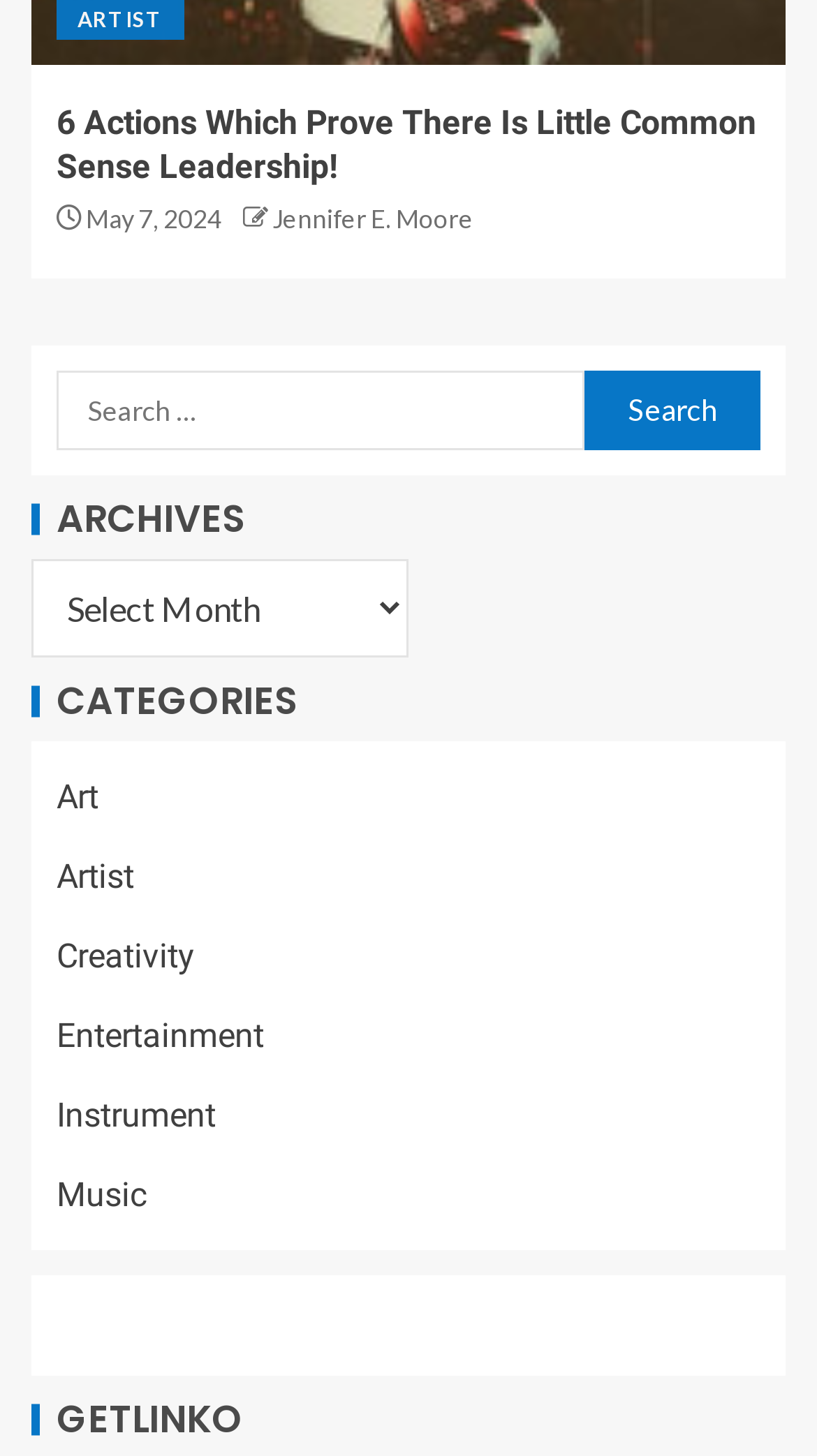Please provide a comprehensive response to the question based on the details in the image: What is the date of the article?

I found the date of the article by looking at the static text element 'May 7, 2024' which is located below the main heading.